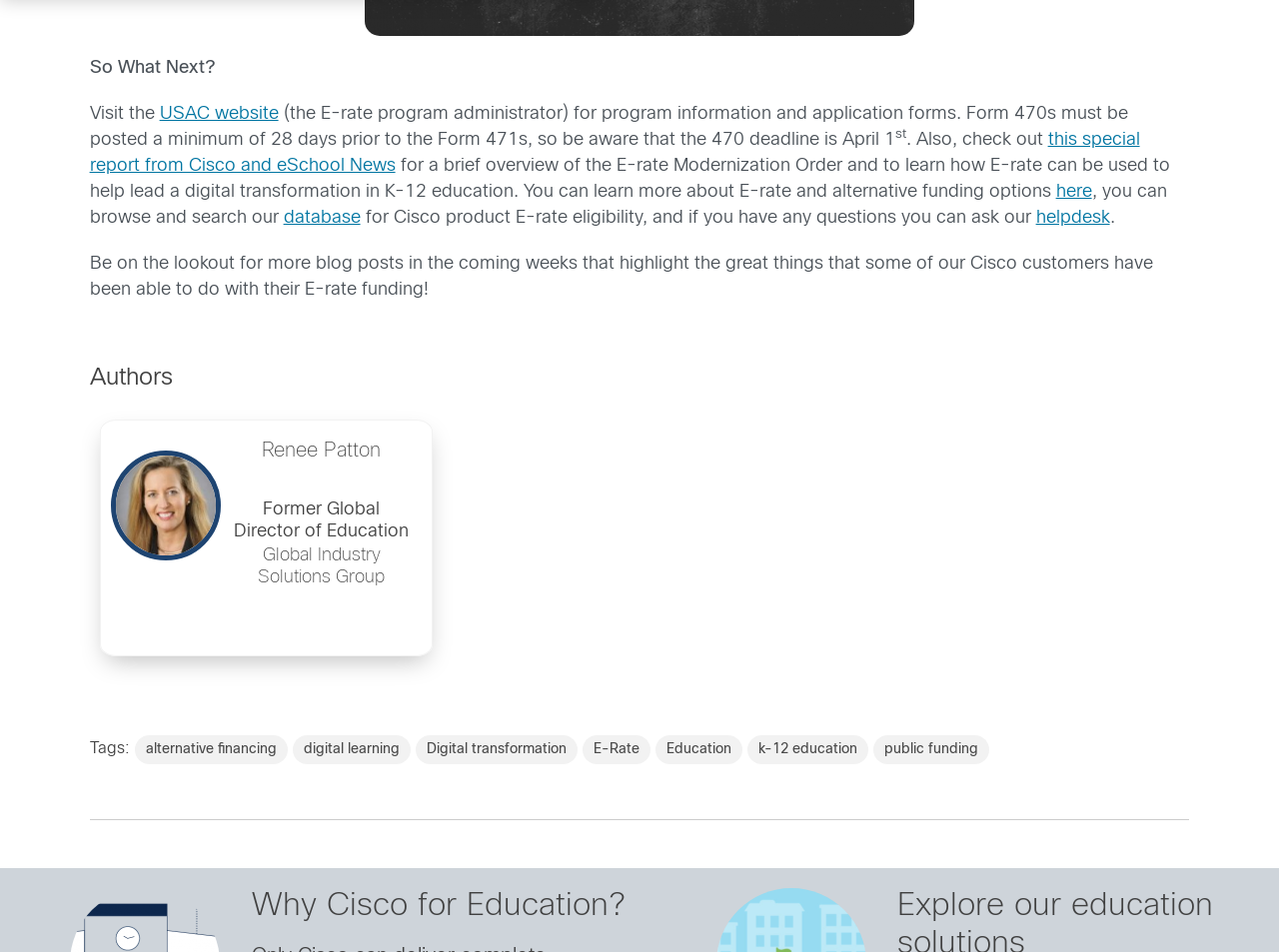Specify the bounding box coordinates of the area to click in order to execute this command: 'Read this special report from Cisco and eSchool News'. The coordinates should consist of four float numbers ranging from 0 to 1, and should be formatted as [left, top, right, bottom].

[0.07, 0.139, 0.891, 0.184]